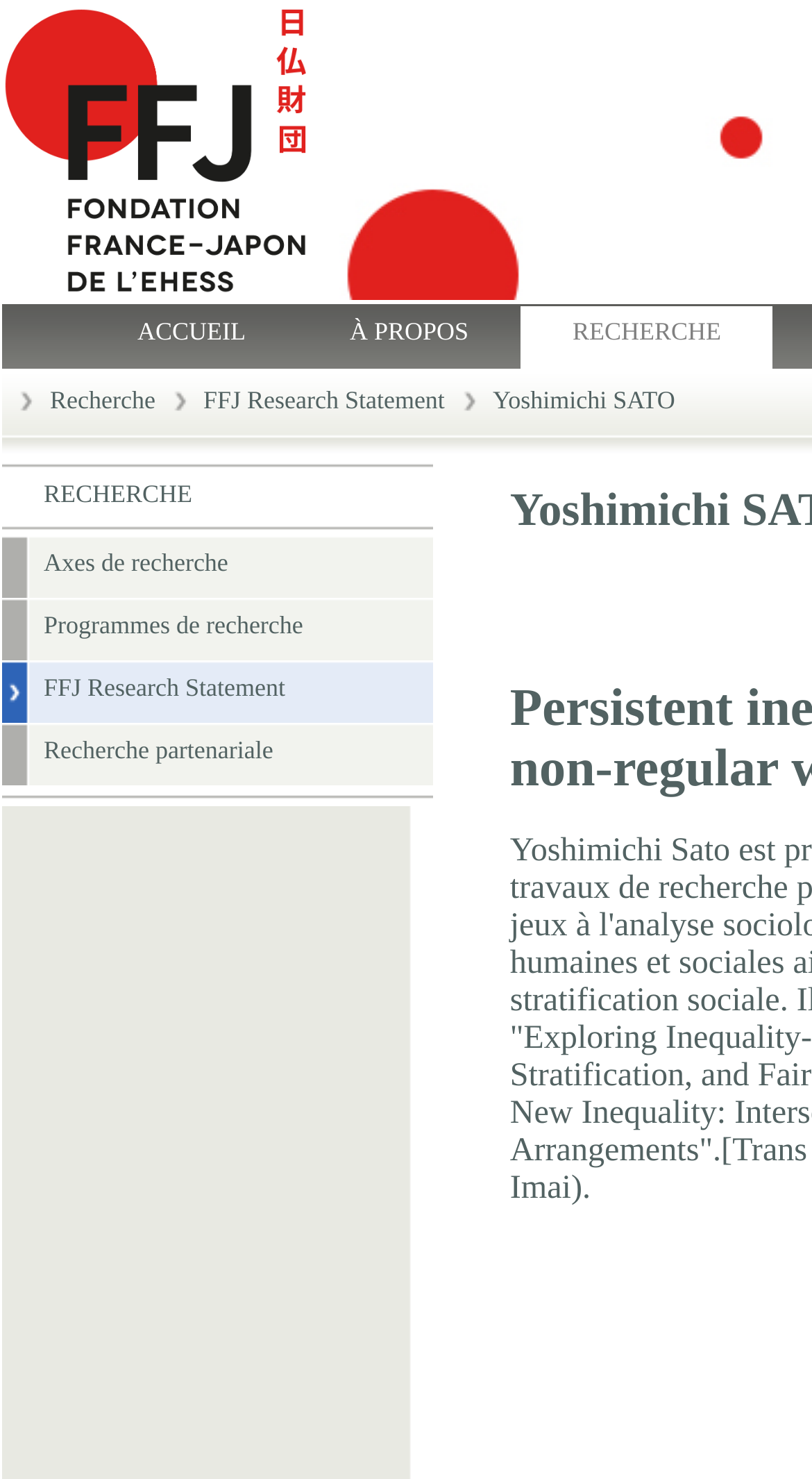Identify the bounding box coordinates of the HTML element based on this description: "FFJ Research Statement".

[0.054, 0.454, 0.351, 0.474]